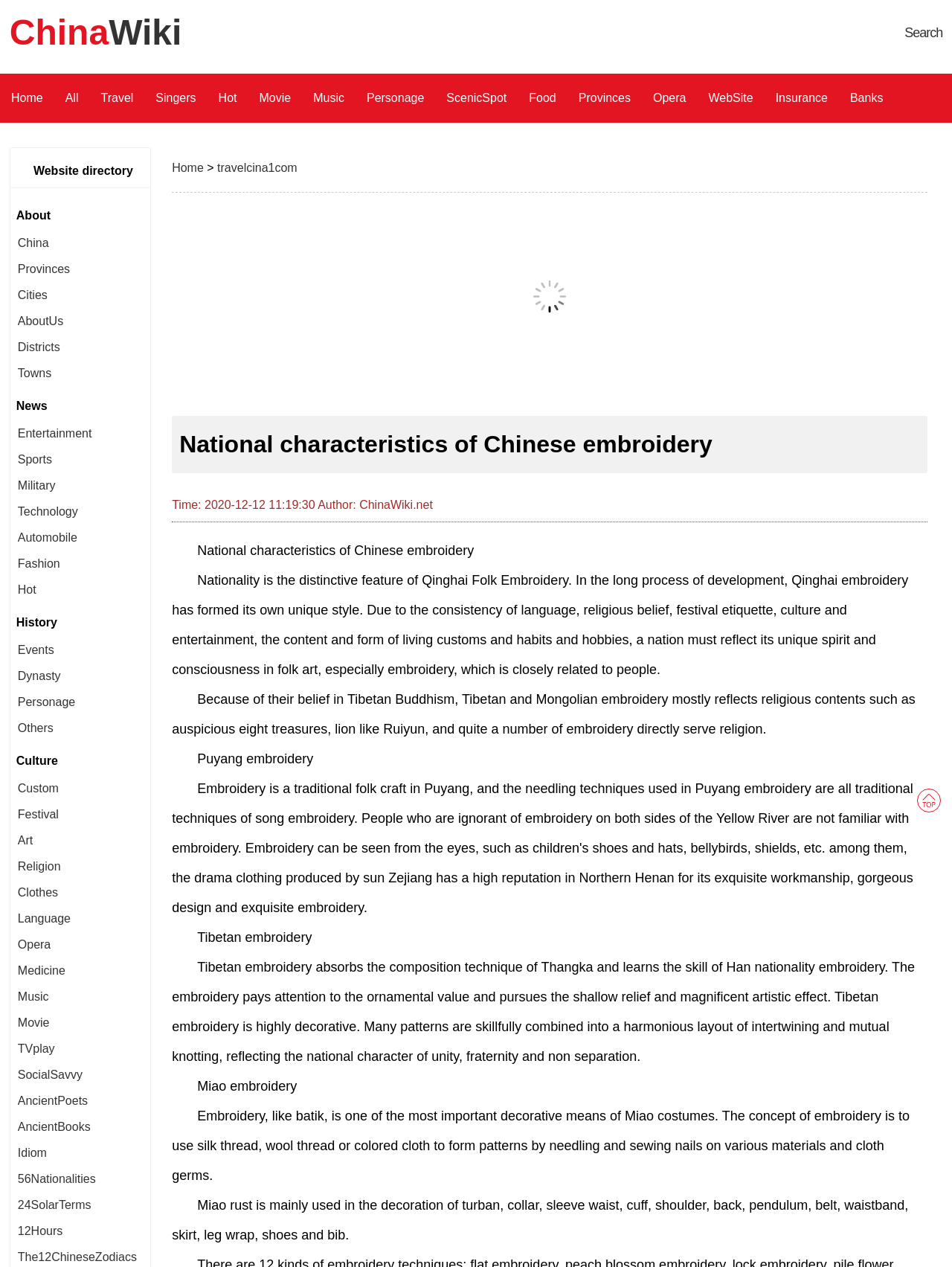What is the purpose of Tibetan embroidery?
Based on the screenshot, give a detailed explanation to answer the question.

According to the webpage, Tibetan embroidery mostly reflects religious contents such as auspicious eight treasures, lion like Ruiyun, and serves religion, indicating that its purpose is to express religious beliefs and values.